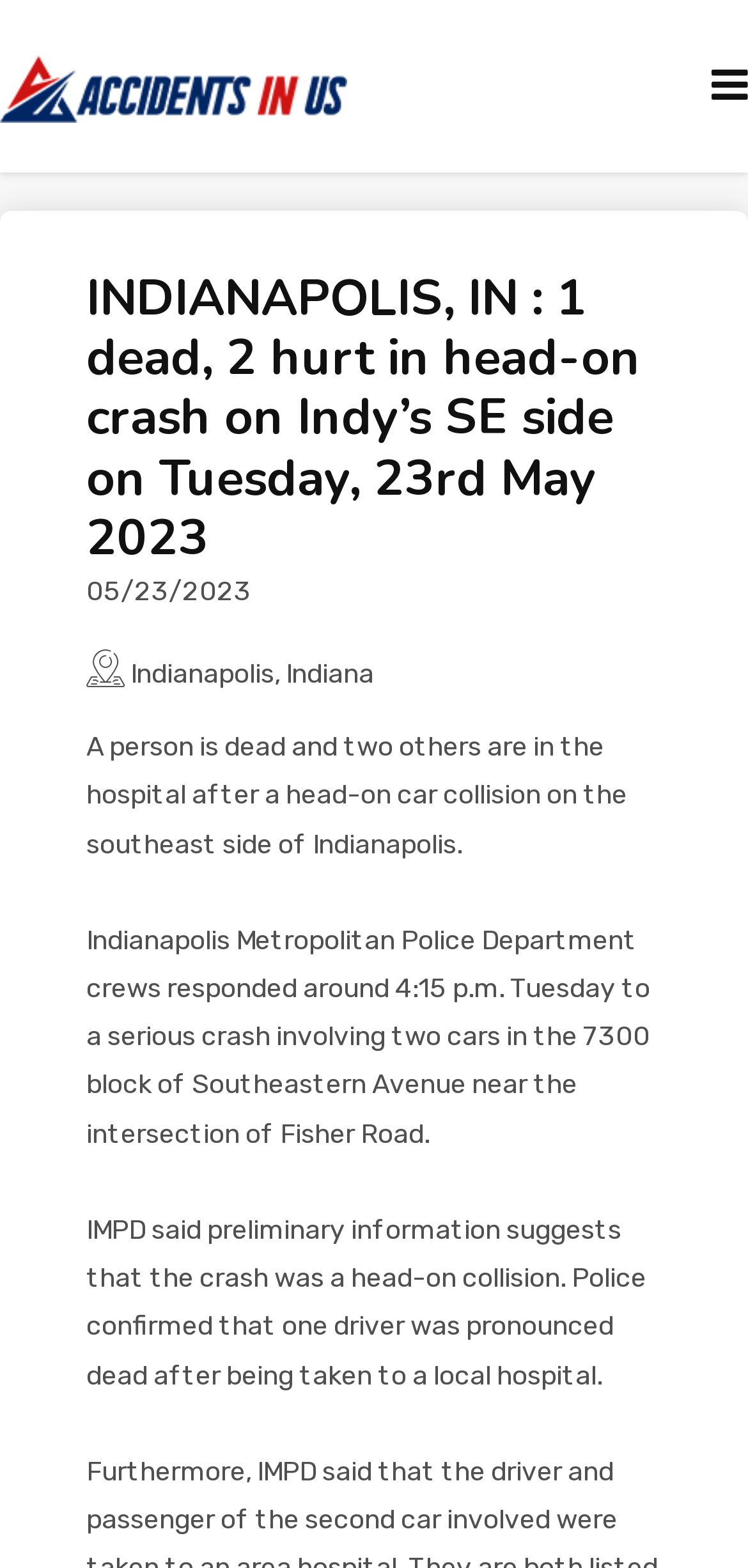Locate the bounding box of the UI element described in the following text: "Traffic Reports".

[0.0, 0.538, 1.0, 0.624]